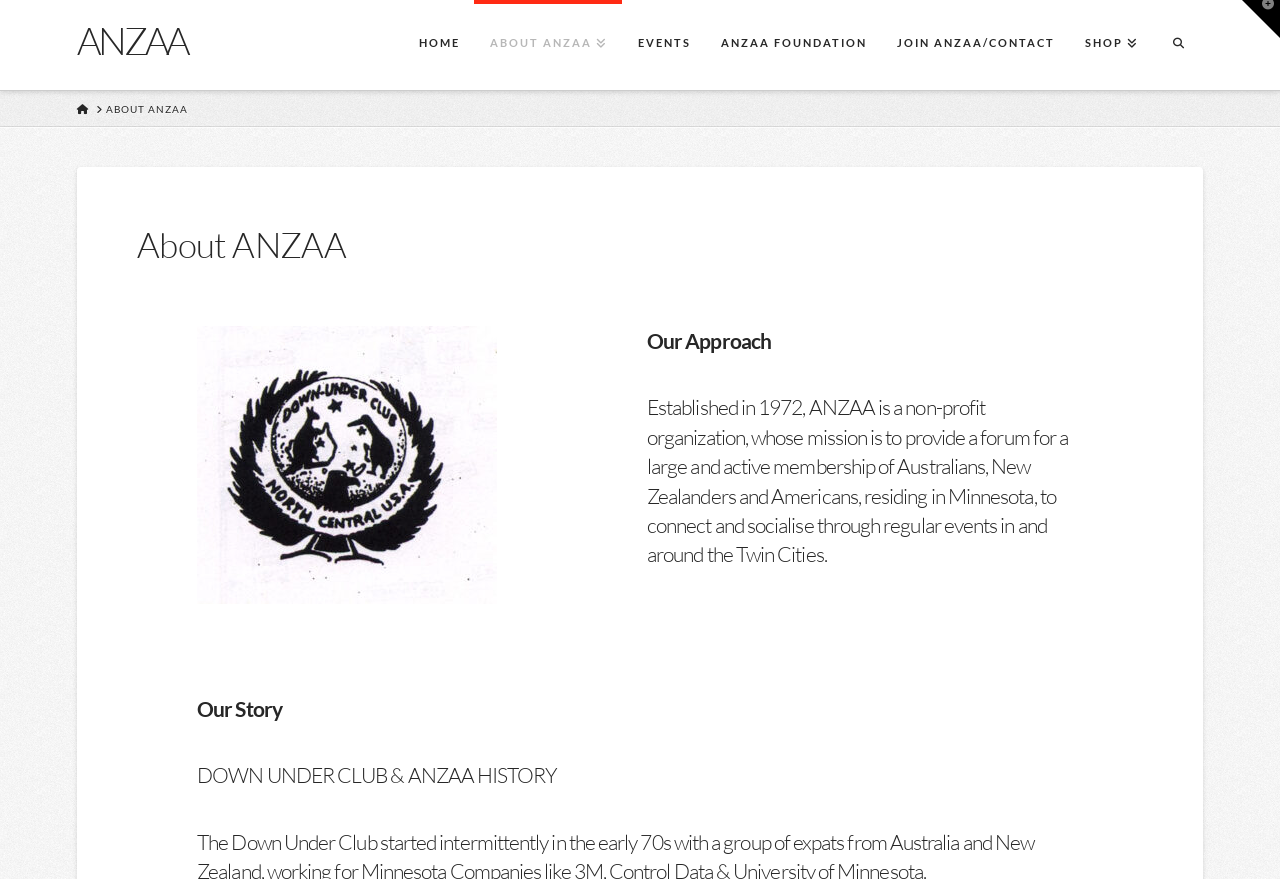Using the element description: "Search", determine the bounding box coordinates. The coordinates should be in the format [left, top, right, bottom], with values between 0 and 1.

[0.901, 0.0, 0.94, 0.102]